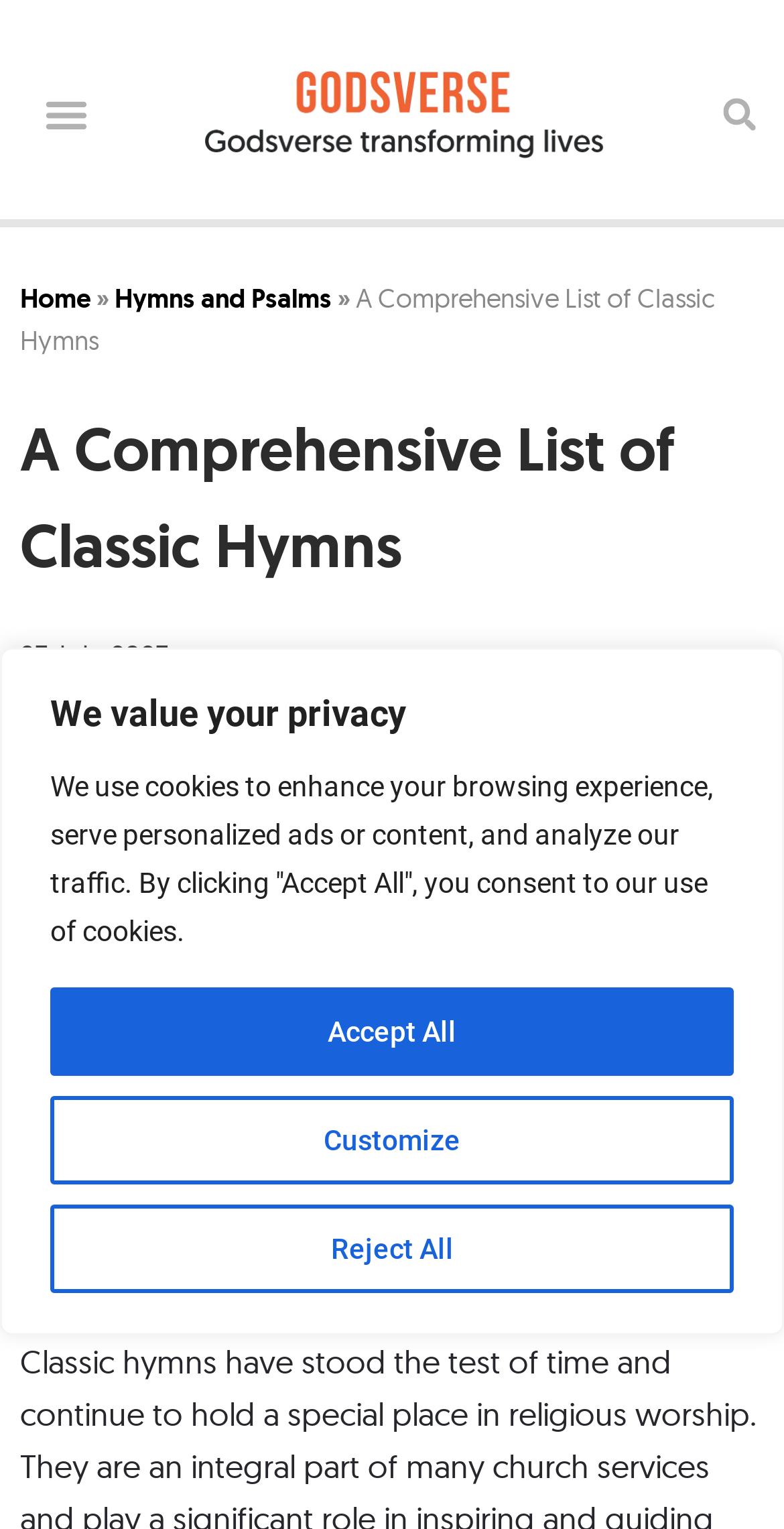Generate the text content of the main heading of the webpage.

A Comprehensive List of Classic Hymns